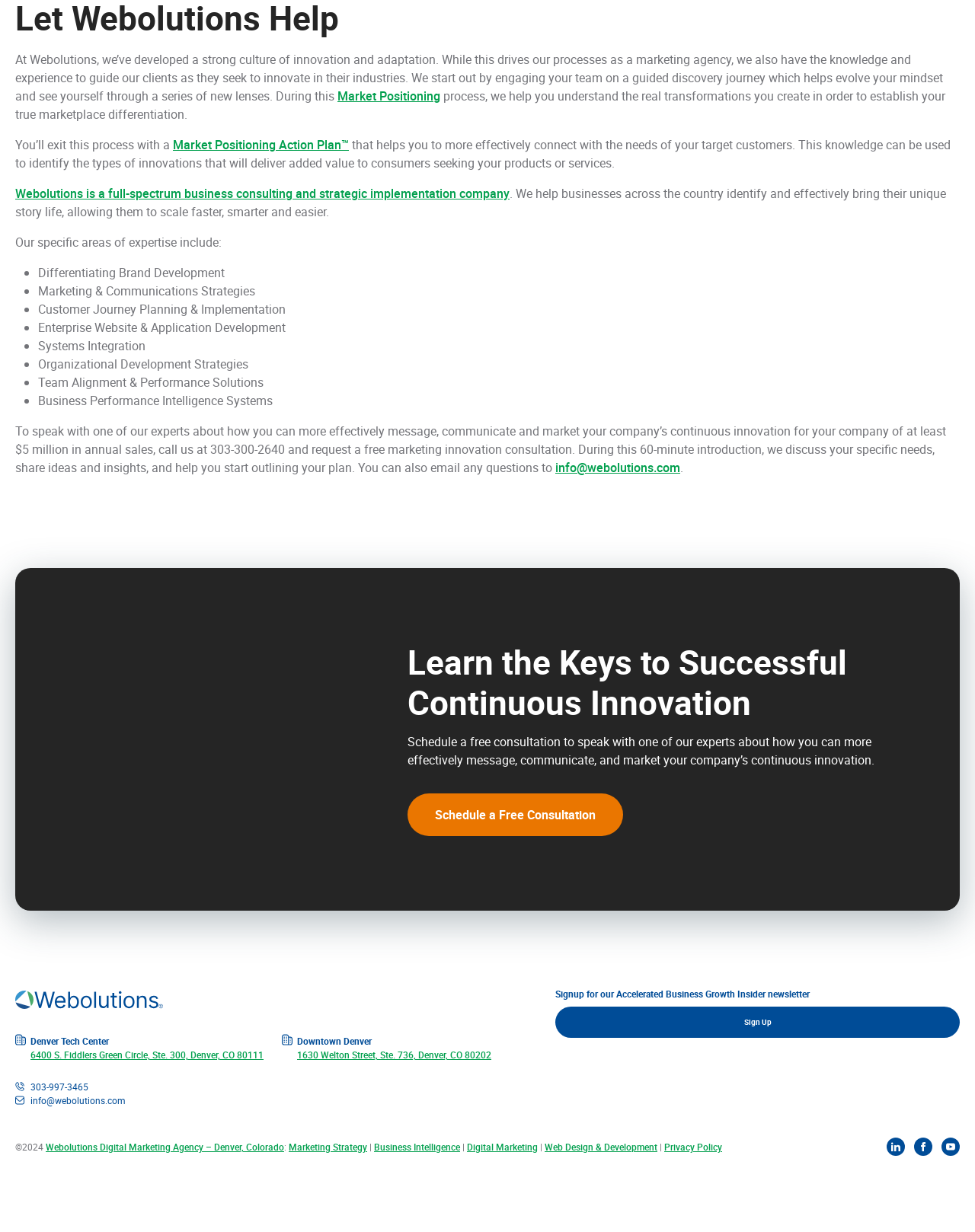Determine the bounding box coordinates of the clickable element to achieve the following action: 'Click the 'linkedin' link'. Provide the coordinates as four float values between 0 and 1, formatted as [left, top, right, bottom].

[0.909, 0.924, 0.928, 0.938]